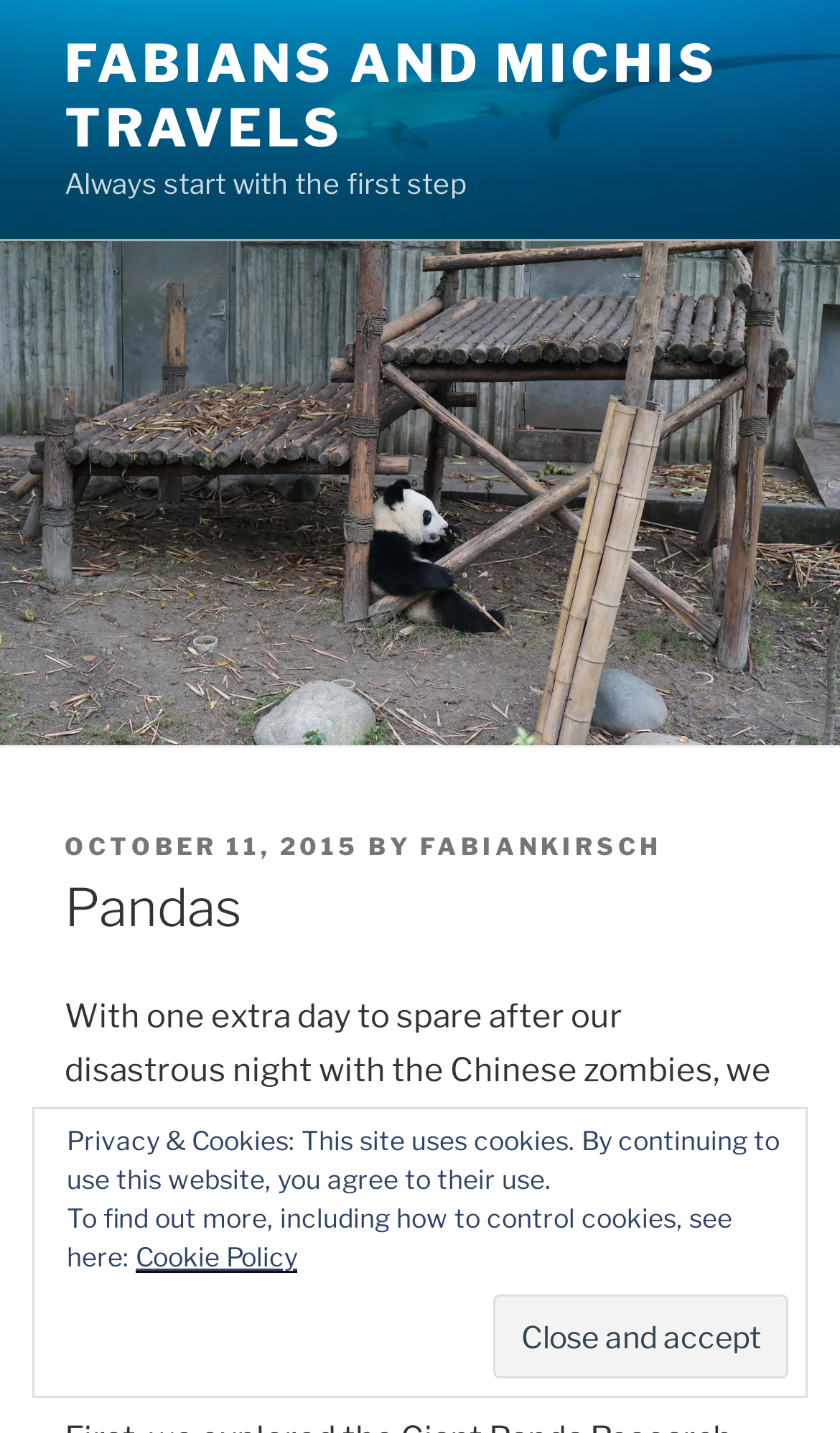Craft a detailed narrative of the webpage's structure and content.

The webpage is a travel blog post titled "Pandas – Fabians and Michis travels". At the top, there is a prominent link to the blog's main page, "FABIANS AND MICHIS TRAVELS", which takes up most of the top section. Below this, there is a quote "Always start with the first step" in a smaller font. 

Underneath the quote, there is a header section that contains the post's metadata. This section includes the post date "OCTOBER 11, 2015", the author's name "FABIANKIRSCH", and a label "POSTED ON". The post's title "Pandas" is displayed in a larger font.

The main content of the post is a descriptive paragraph that summarizes the authors' experience exploring Chengdu. The text describes the town as charming, clean, and well-maintained, with high-quality shops and restaurants. 

At the bottom of the page, there is a button "Close and accept" and a section about the website's privacy and cookie policy. This section includes a brief statement about the use of cookies and a link to the "Cookie Policy" page.